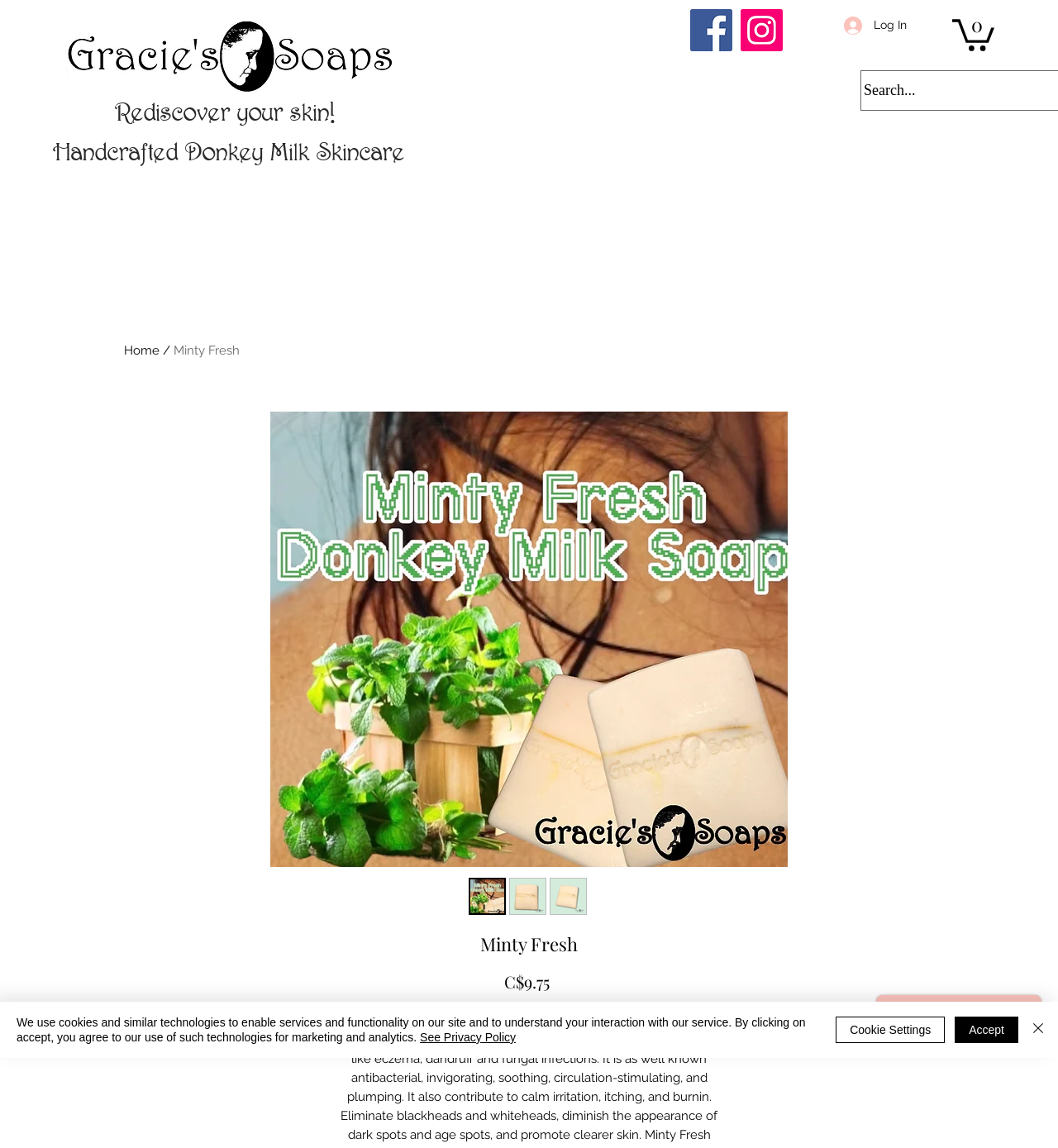What is the name of the soap? Analyze the screenshot and reply with just one word or a short phrase.

Minty Fresh